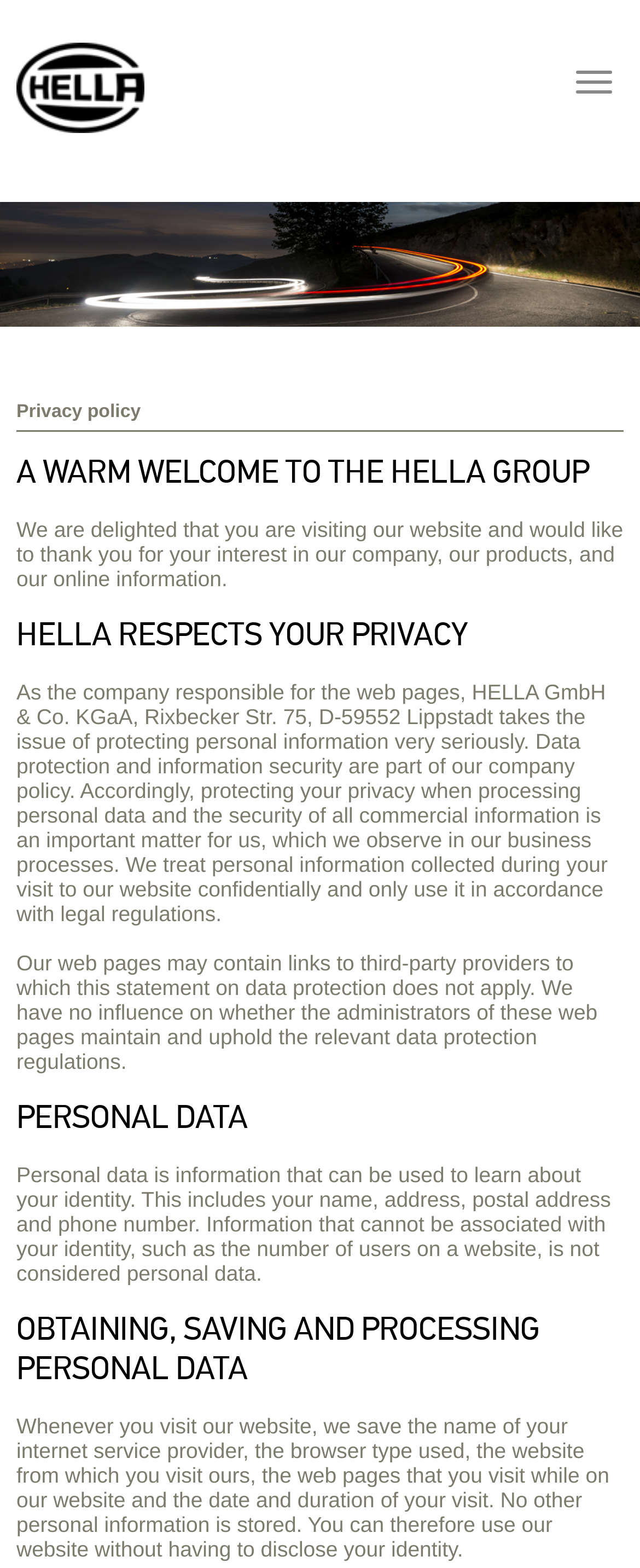Given the description "Toggle navigation", provide the bounding box coordinates of the corresponding UI element.

[0.873, 0.036, 0.981, 0.069]